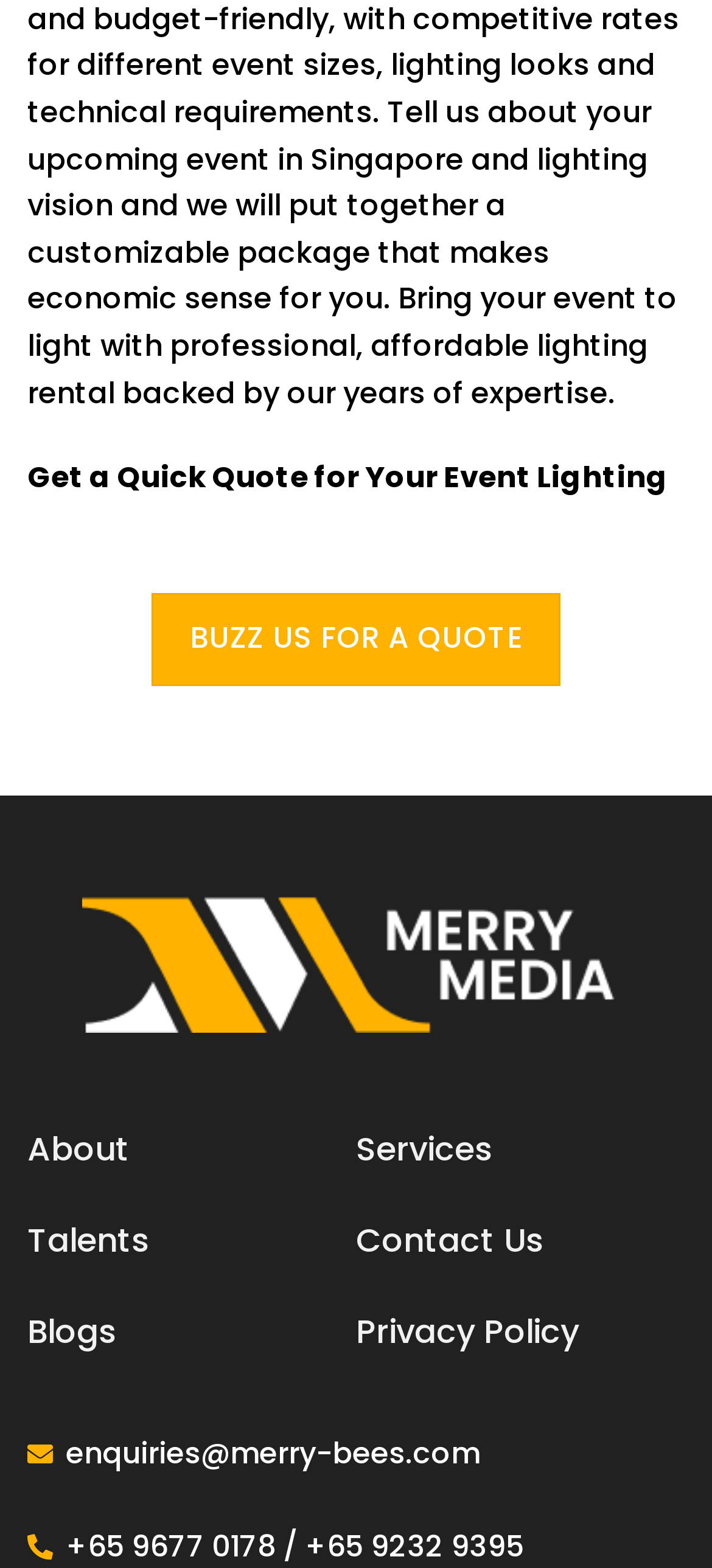Could you indicate the bounding box coordinates of the region to click in order to complete this instruction: "Read the latest blog posts".

[0.038, 0.827, 0.164, 0.873]